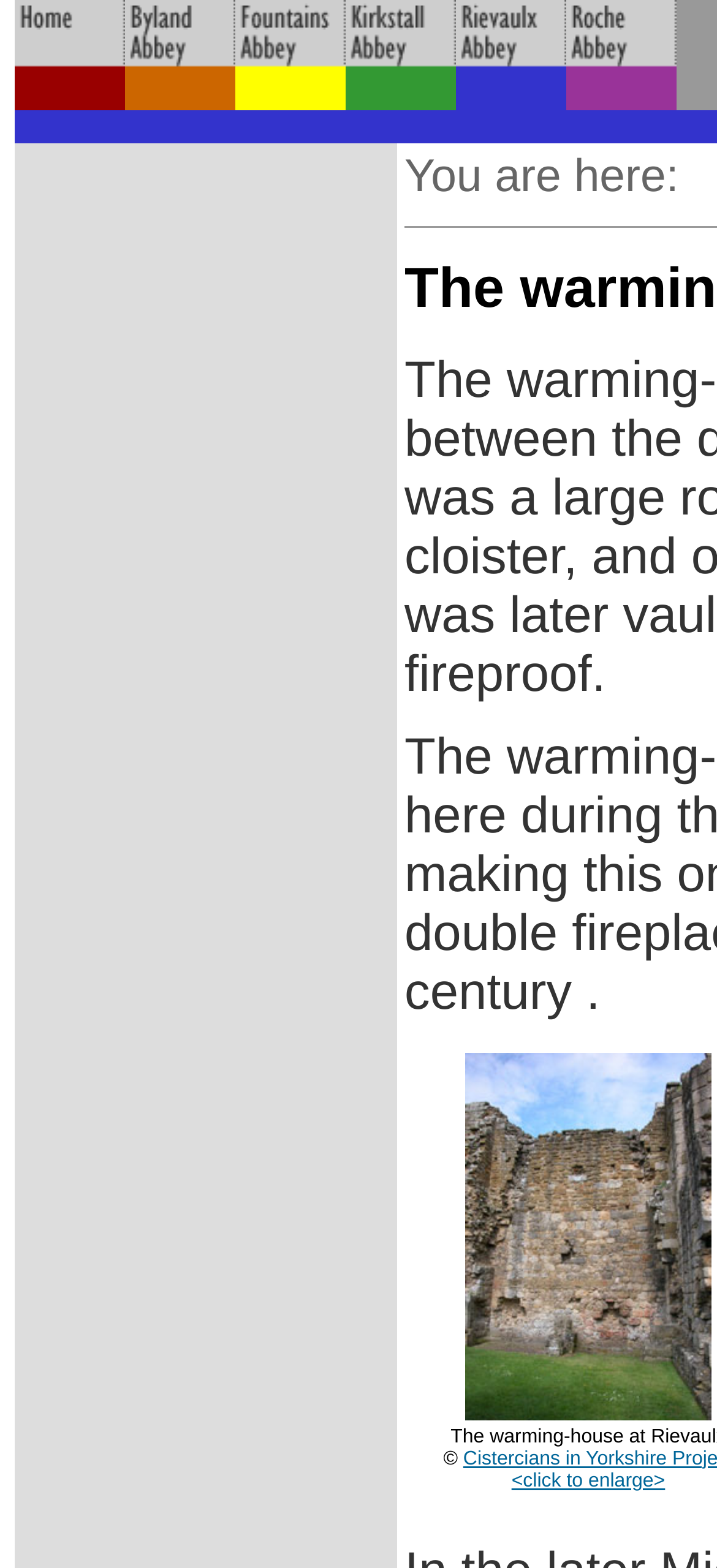Please locate the bounding box coordinates of the element that needs to be clicked to achieve the following instruction: "go to home page". The coordinates should be four float numbers between 0 and 1, i.e., [left, top, right, bottom].

[0.021, 0.0, 0.174, 0.07]